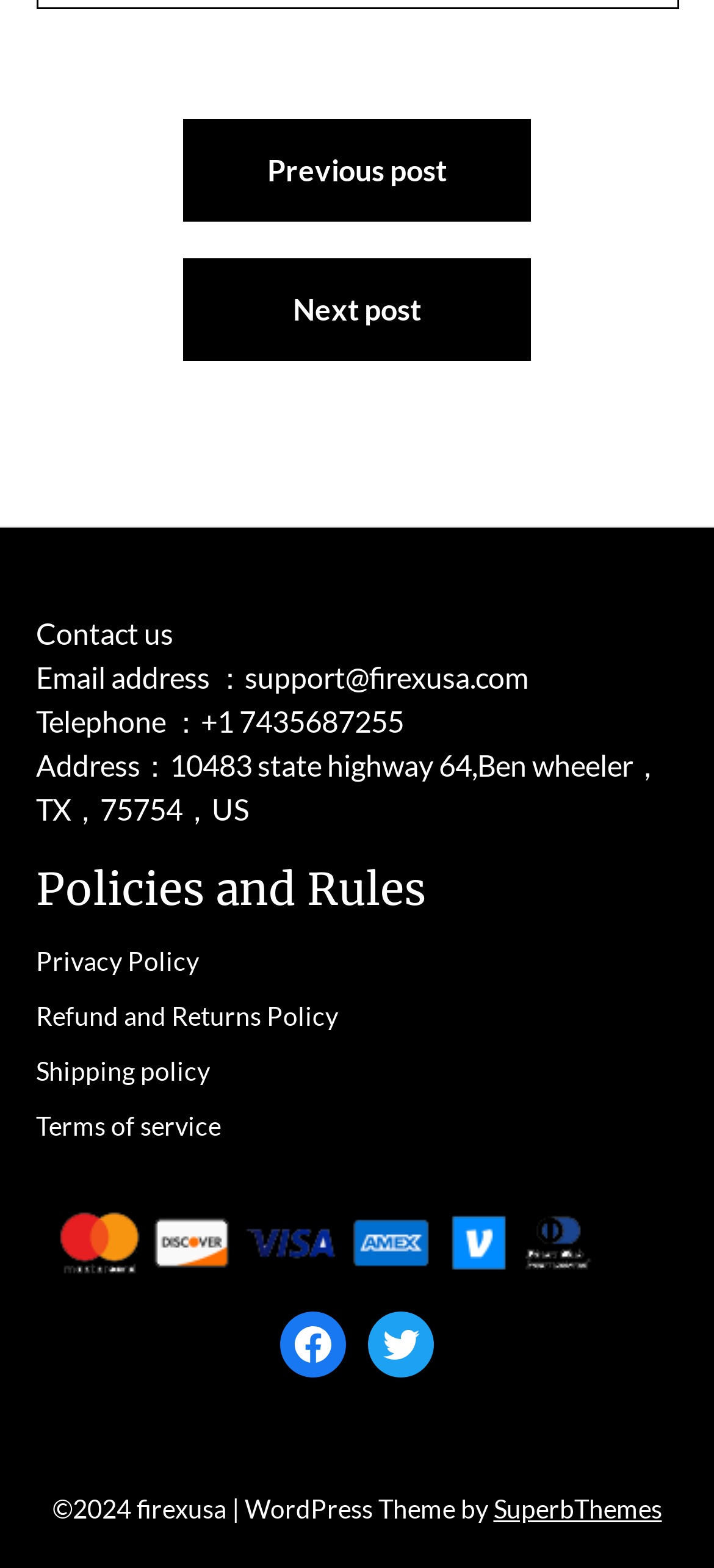Determine the bounding box coordinates for the clickable element required to fulfill the instruction: "Go to the Development / News page". Provide the coordinates as four float numbers between 0 and 1, i.e., [left, top, right, bottom].

None